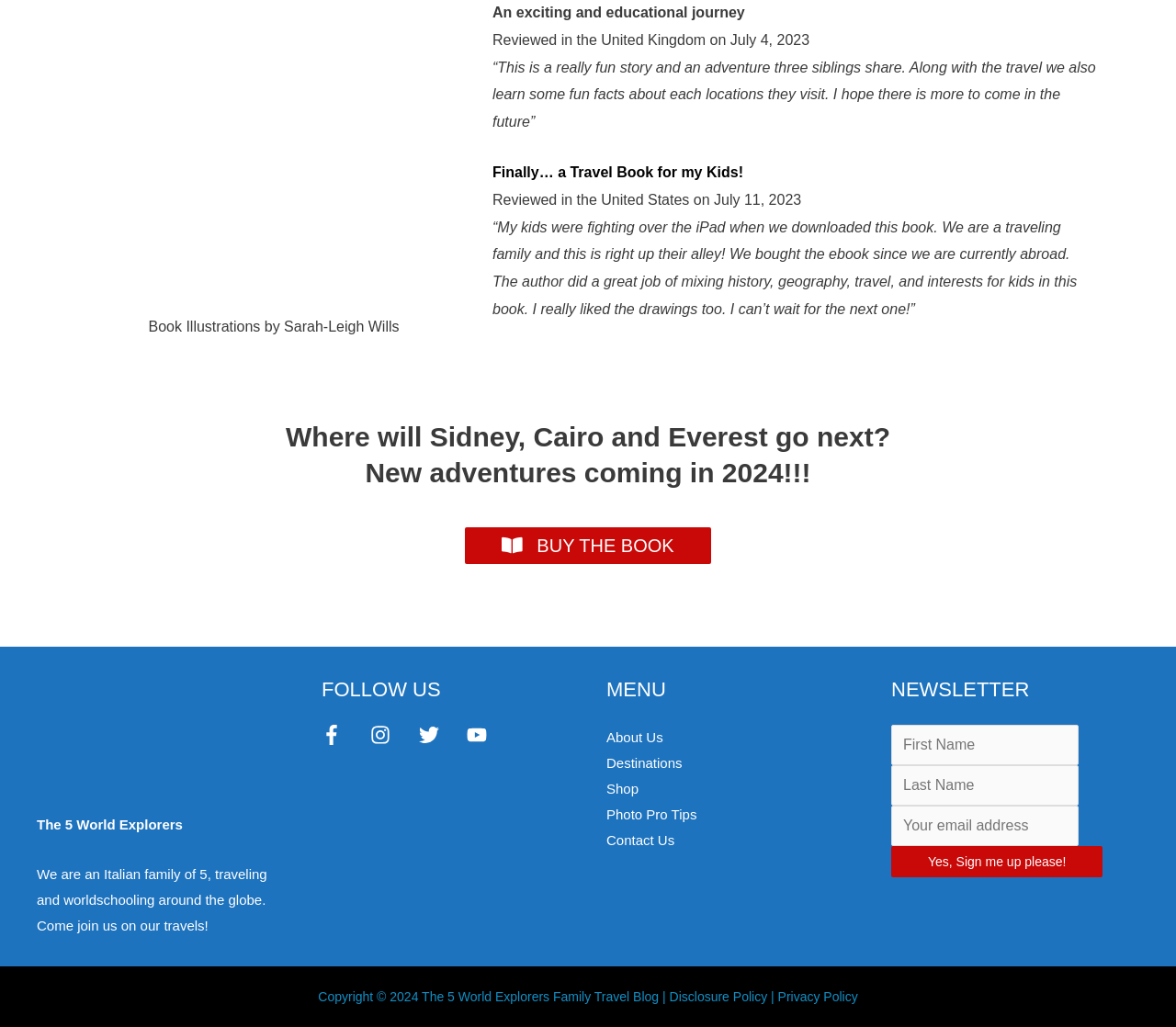Please determine the bounding box coordinates of the element to click on in order to accomplish the following task: "Click on 'BUY THE BOOK'". Ensure the coordinates are four float numbers ranging from 0 to 1, i.e., [left, top, right, bottom].

[0.396, 0.514, 0.604, 0.55]